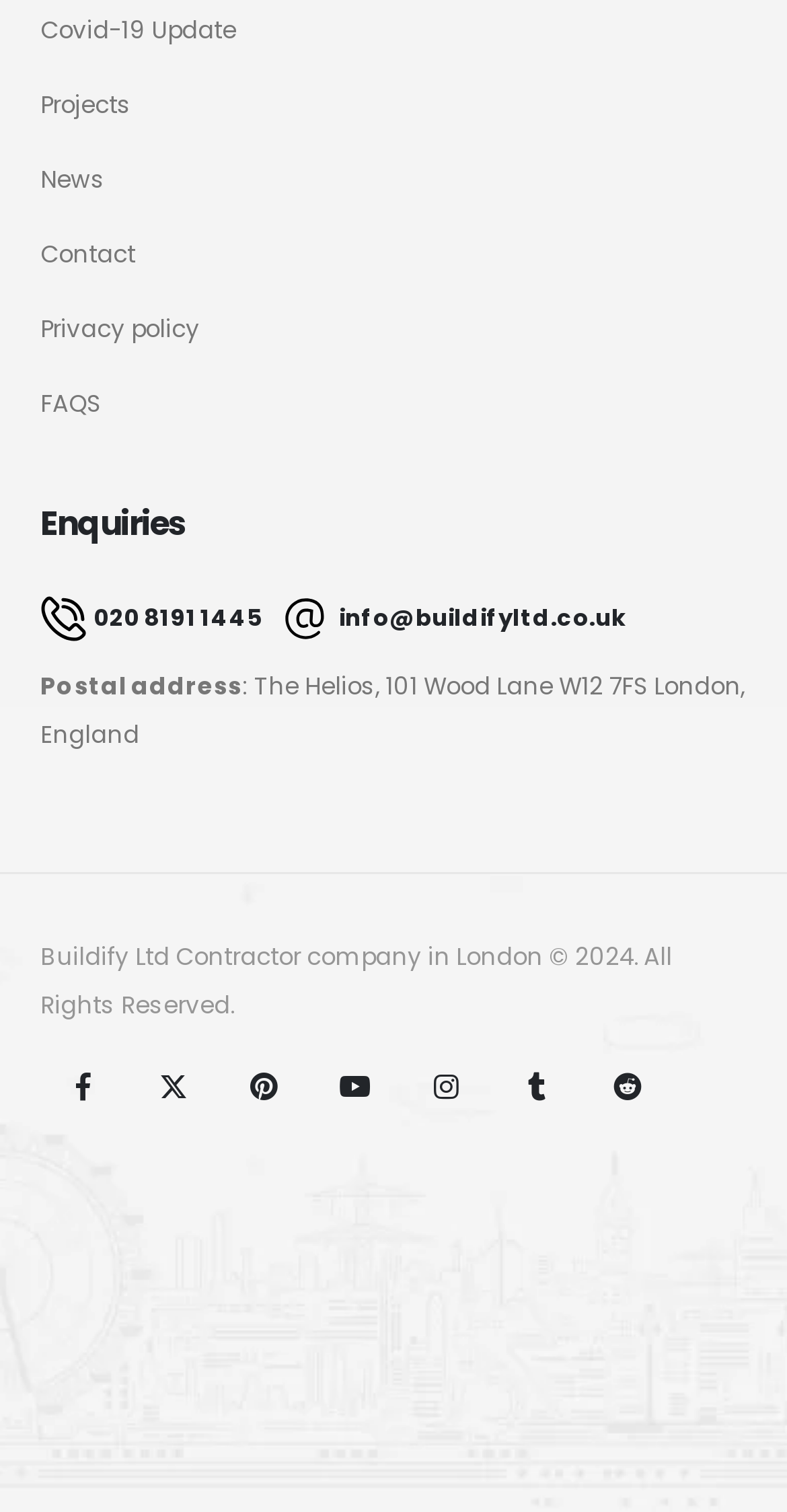Based on the element description "Twitter", predict the bounding box coordinates of the UI element.

[0.172, 0.693, 0.269, 0.743]